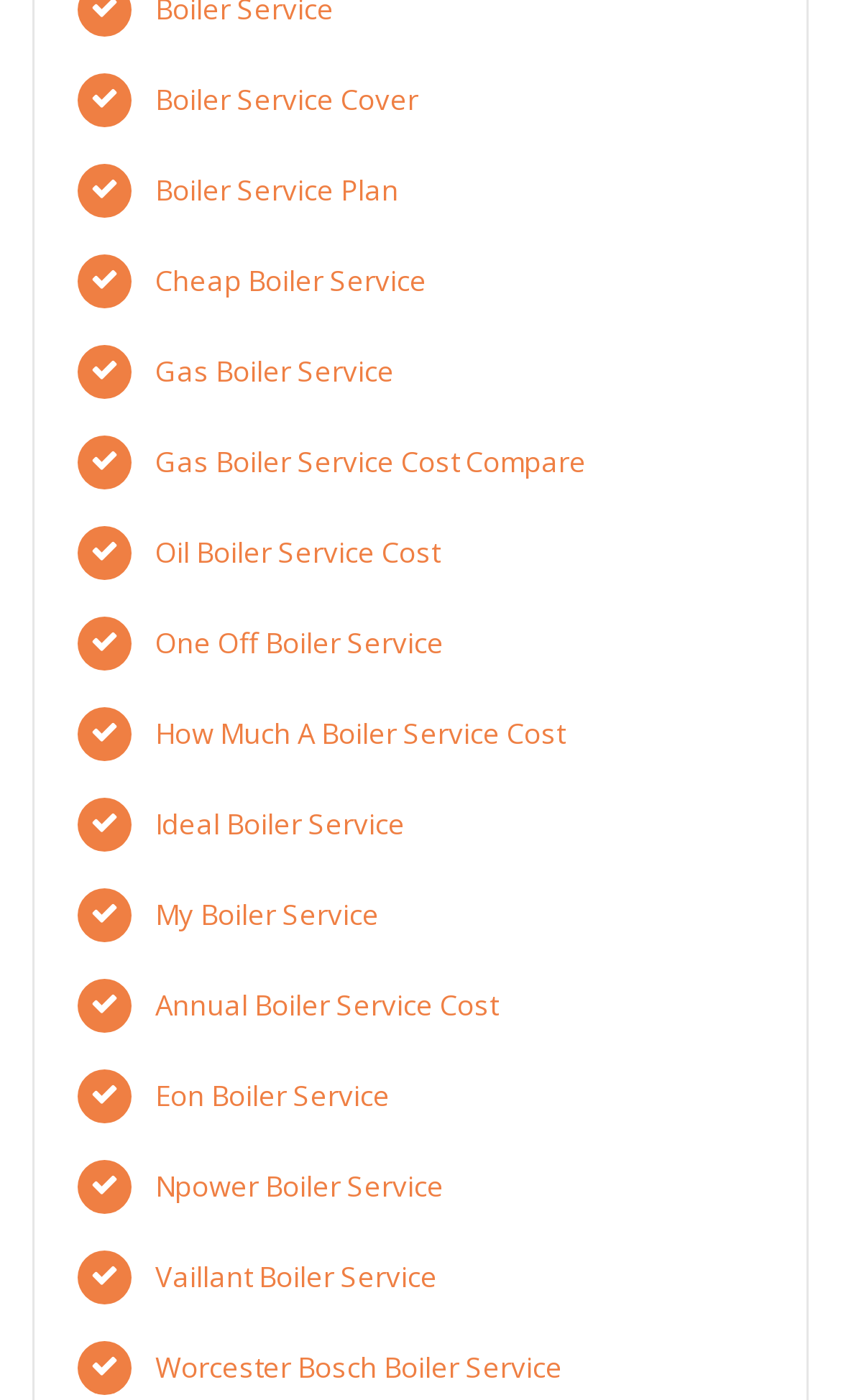Please identify the bounding box coordinates of the element that needs to be clicked to perform the following instruction: "Learn about ideal boiler service".

[0.185, 0.574, 0.482, 0.602]